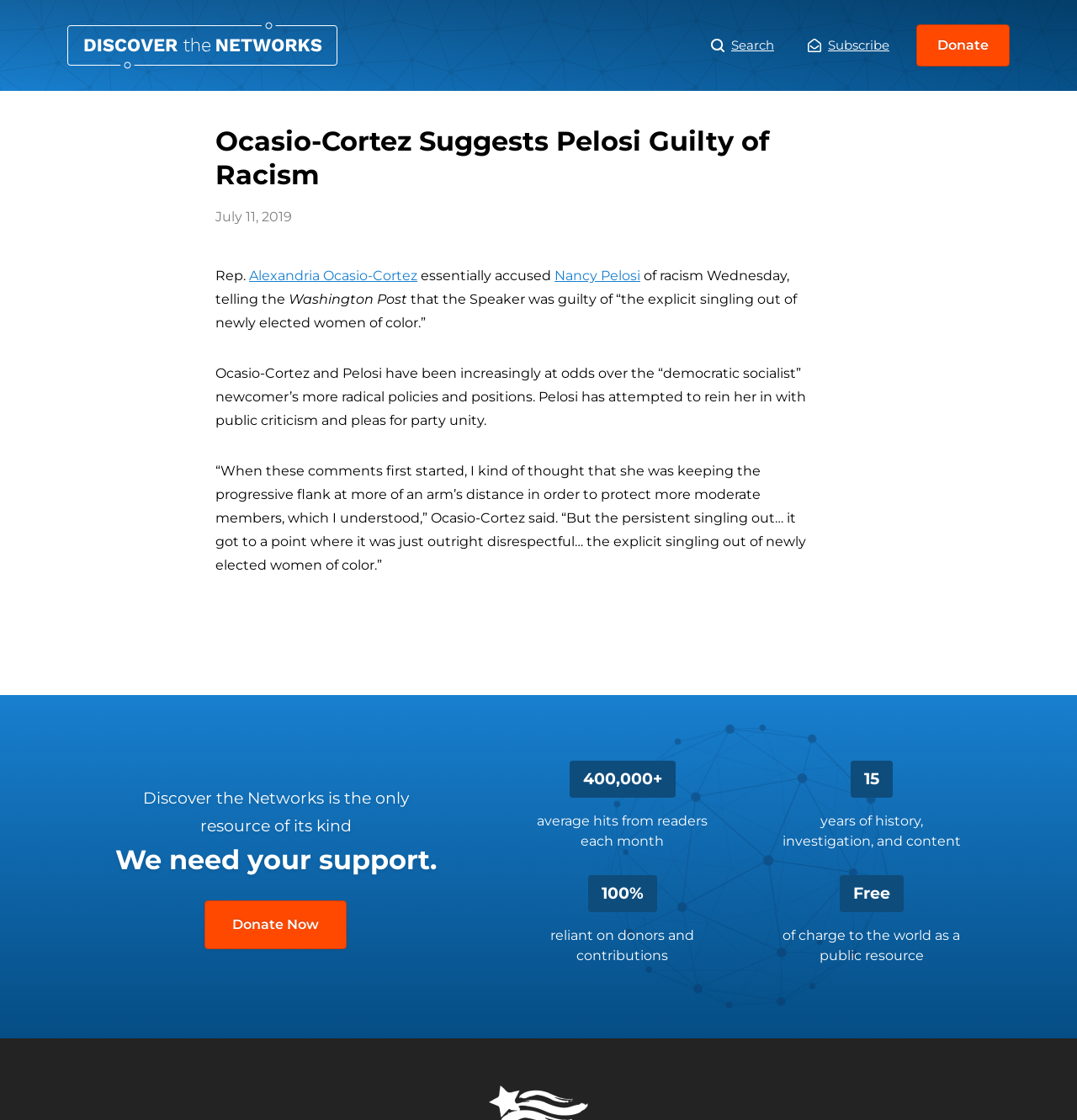Respond with a single word or short phrase to the following question: 
What is the purpose of the website?

To provide a public resource